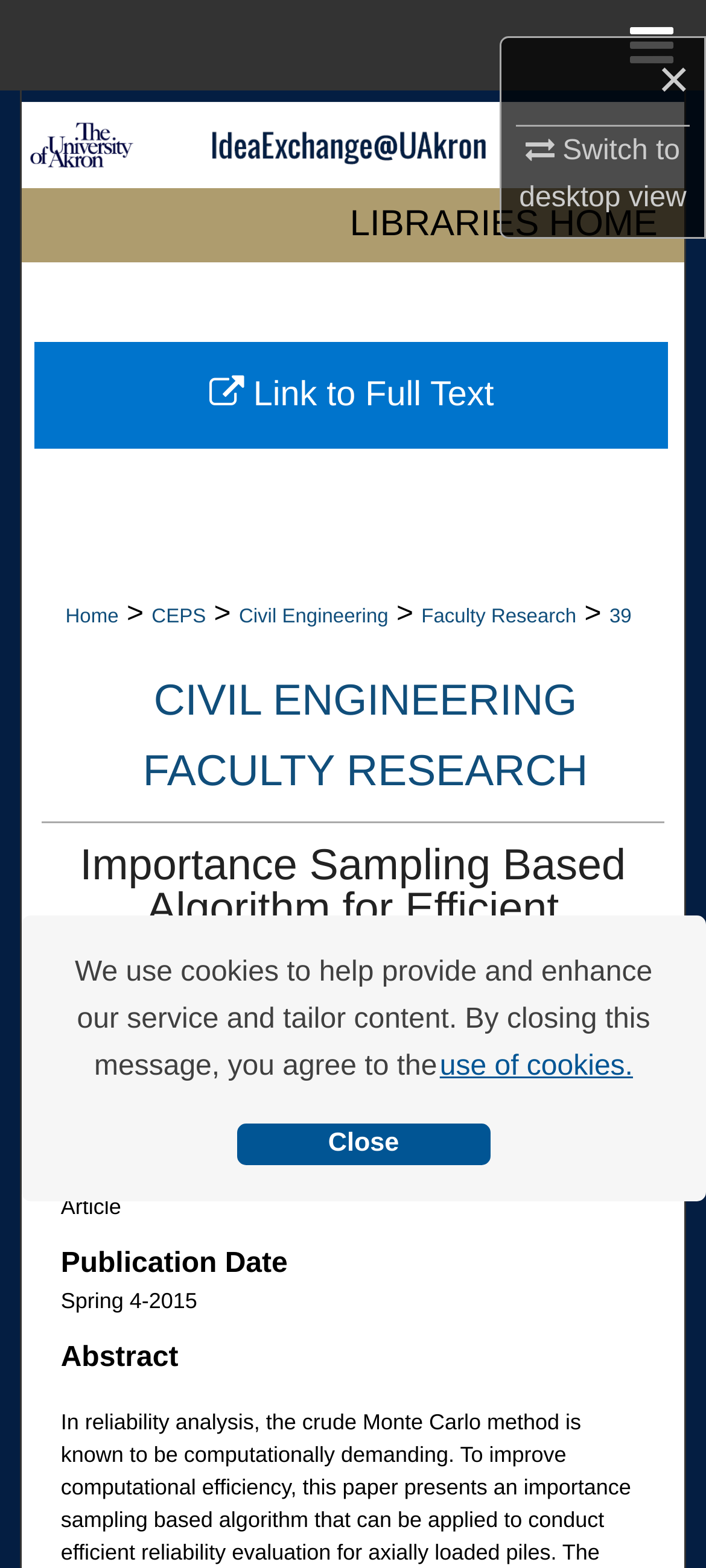Determine the bounding box coordinates of the clickable element to complete this instruction: "search". Provide the coordinates in the format of four float numbers between 0 and 1, [left, top, right, bottom].

[0.0, 0.058, 1.0, 0.115]